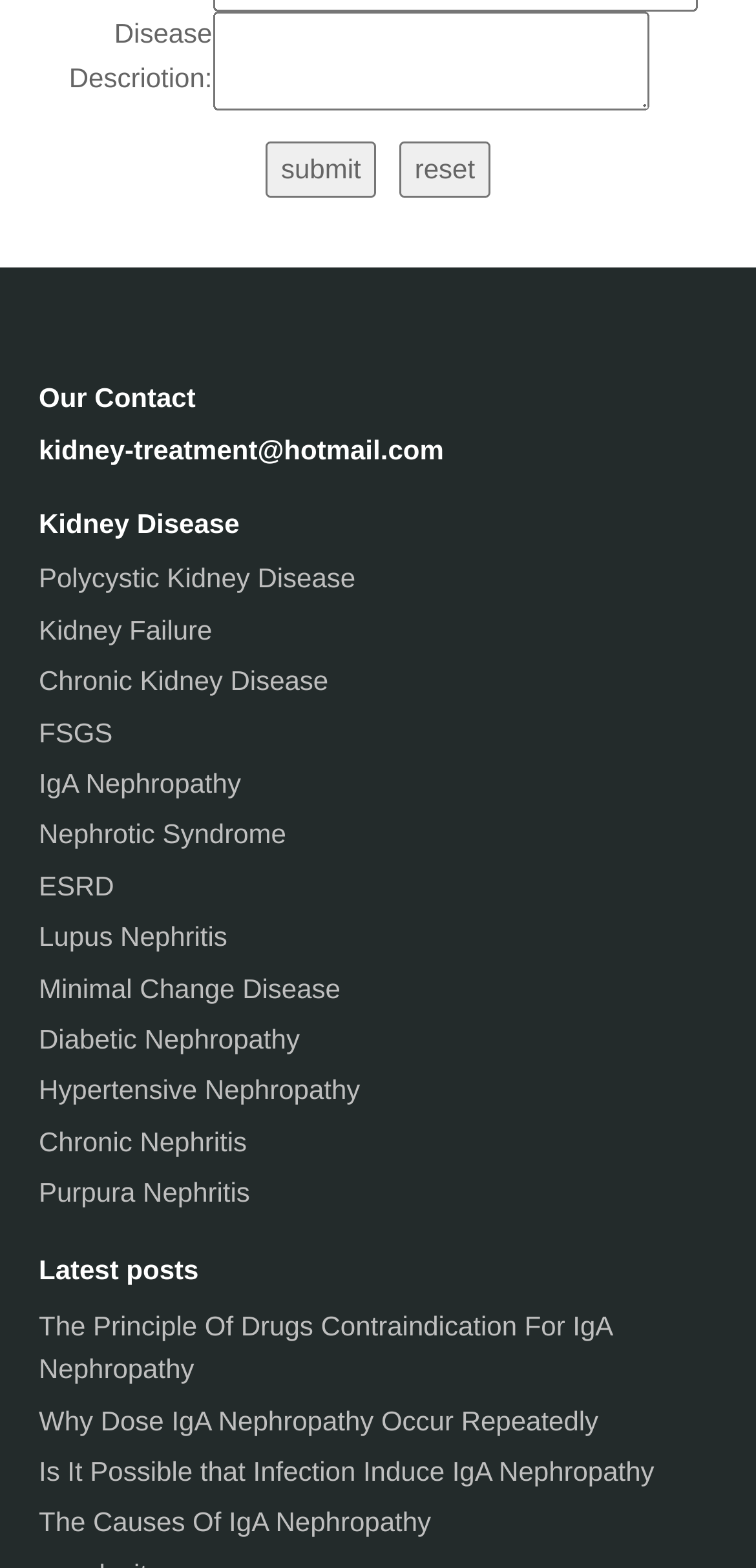Locate the bounding box of the UI element described by: "The Causes Of IgA Nephropathy" in the given webpage screenshot.

[0.051, 0.961, 0.57, 0.981]